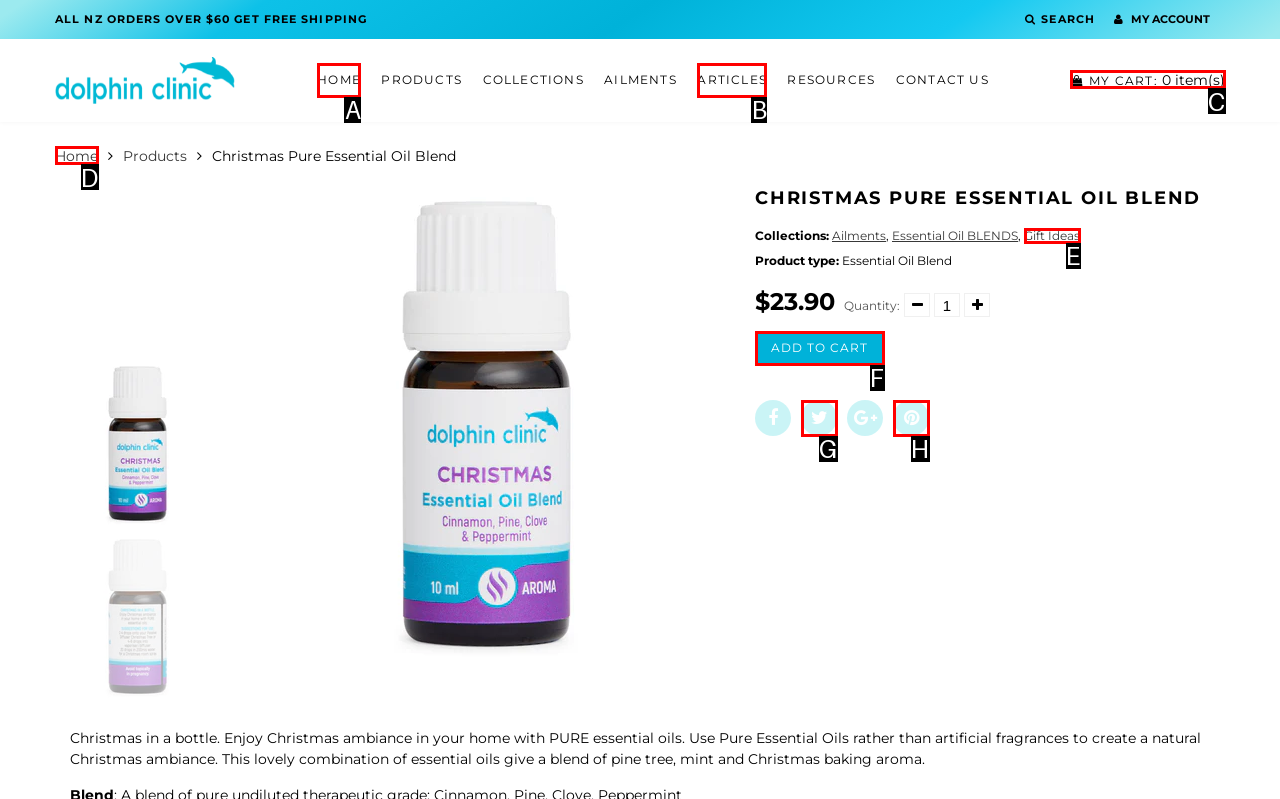Identify the HTML element that corresponds to the description: Articles
Provide the letter of the matching option from the given choices directly.

B